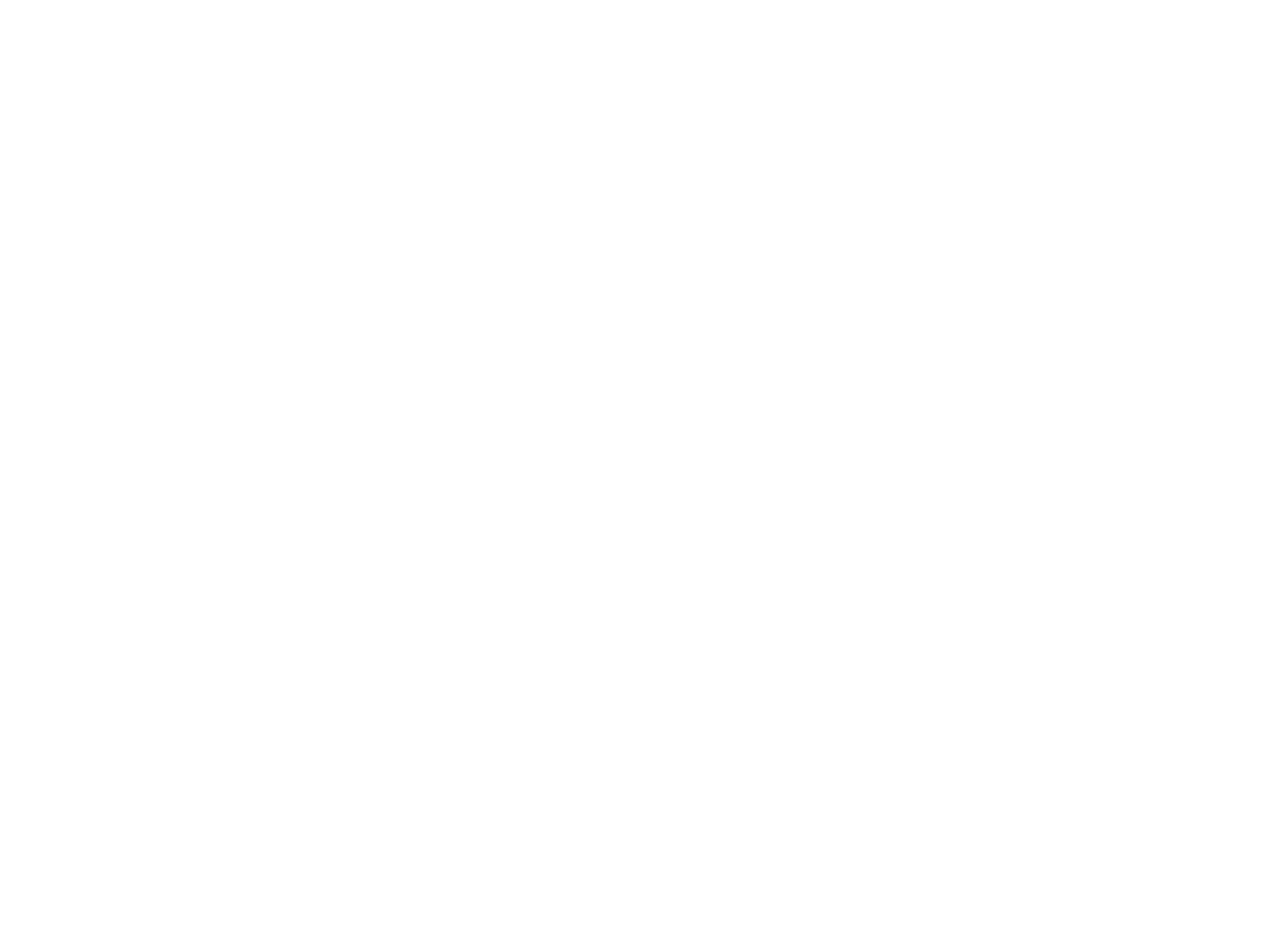Based on the visual content of the image, answer the question thoroughly: How many pages are there in total?

The total number of pages is mentioned at the bottom of the page as 'PAGE 2 OF 20'.